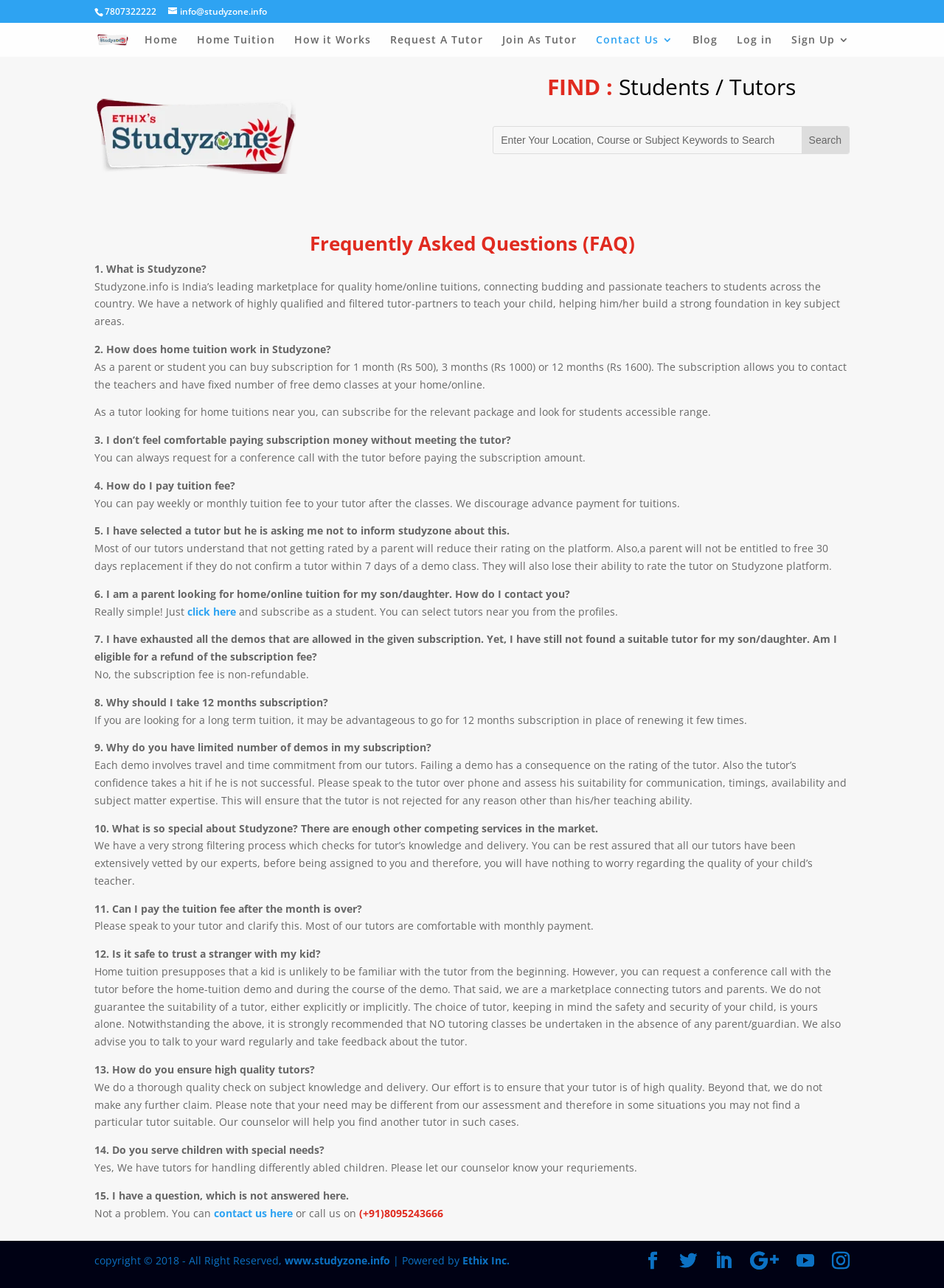Extract the text of the main heading from the webpage.

FIND : Students / Tutors